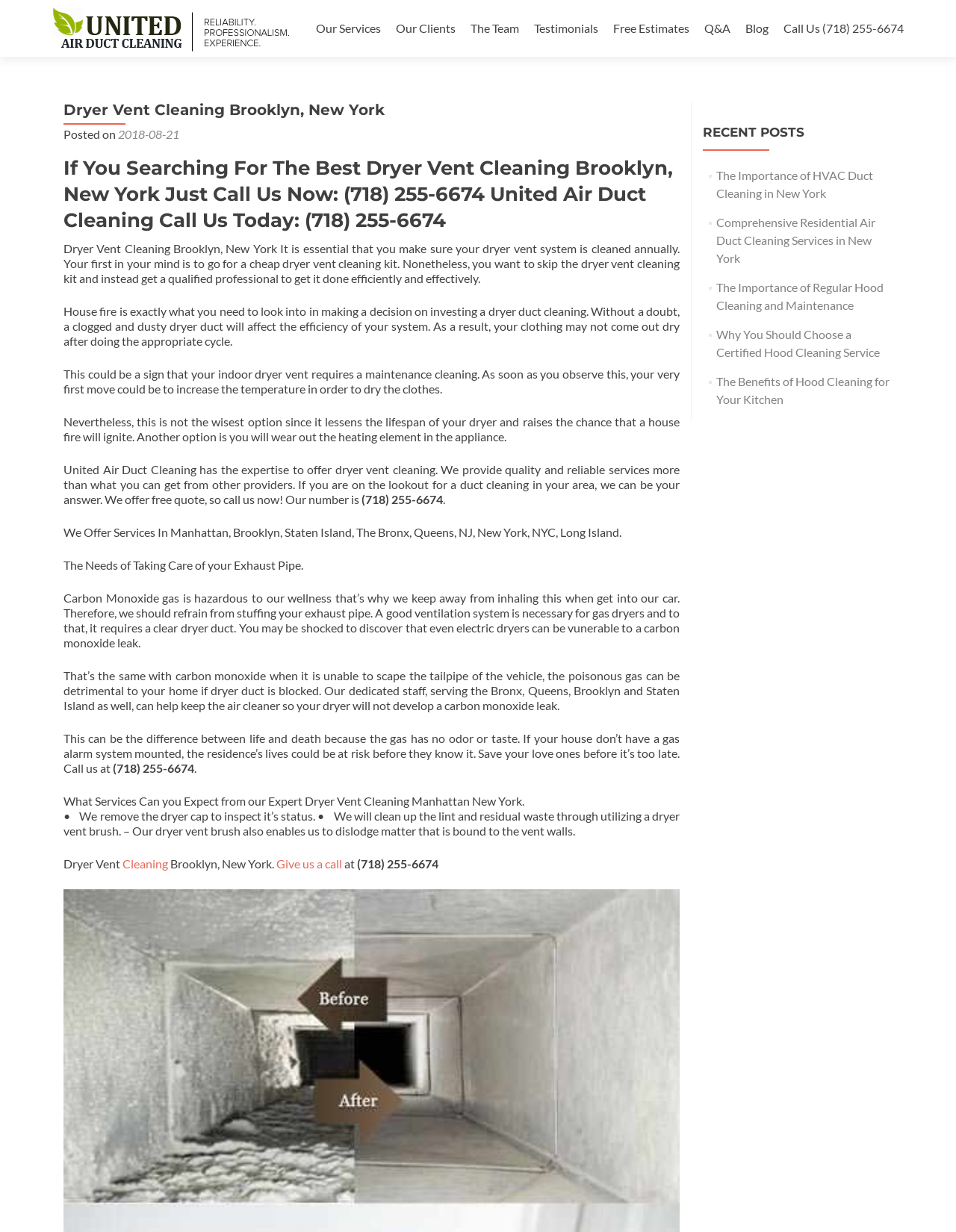What is the phone number to call for dryer vent cleaning?
Based on the image, give a concise answer in the form of a single word or short phrase.

(718) 255-6674